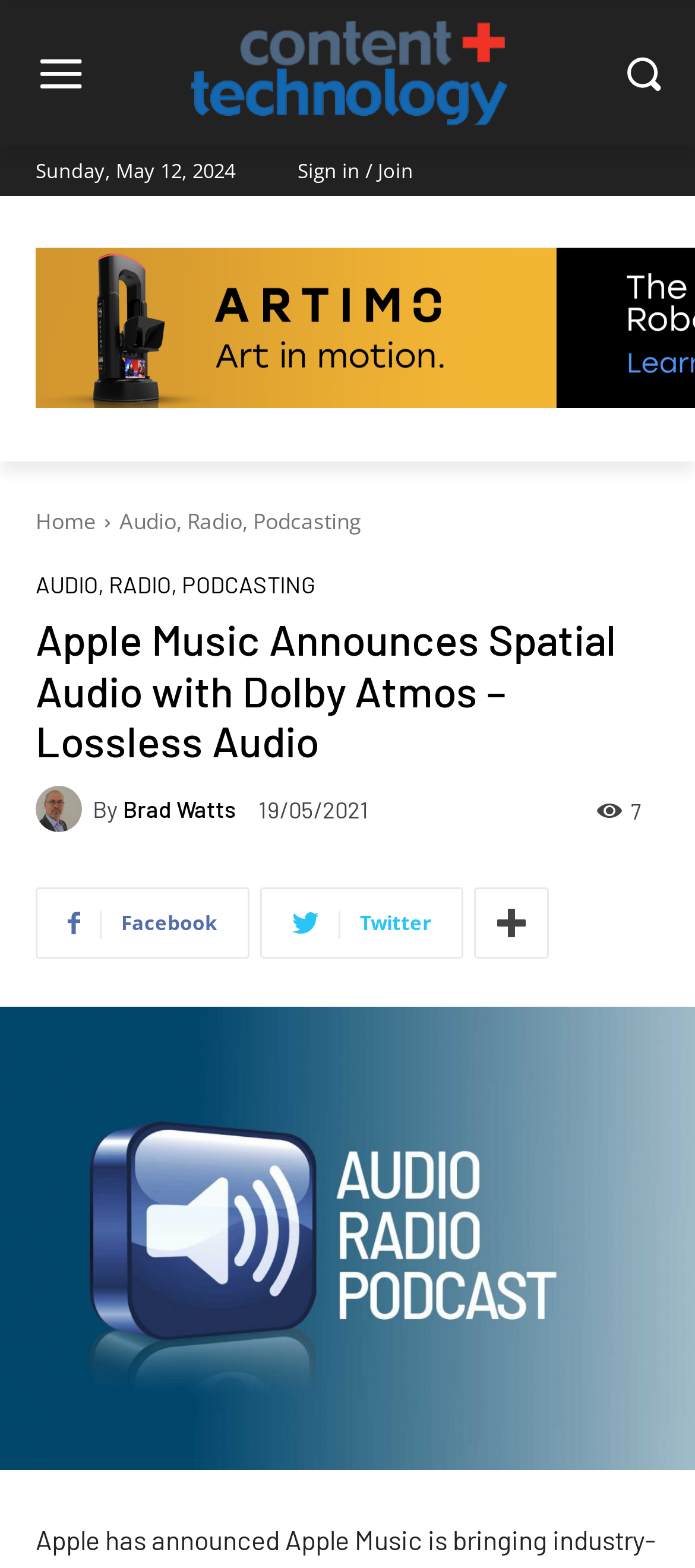How many navigation links are there at the top?
Look at the screenshot and respond with a single word or phrase.

3